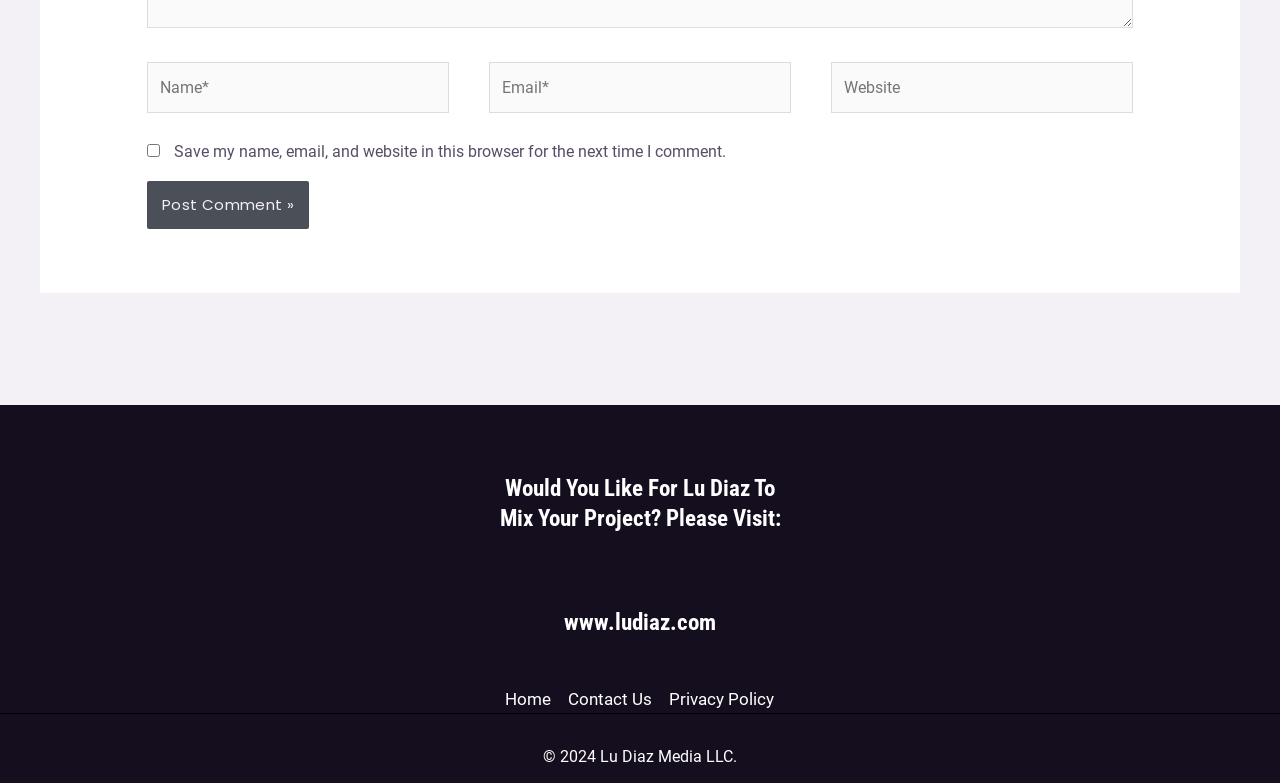Please give a succinct answer to the question in one word or phrase:
How many links are in the footer navigation?

3